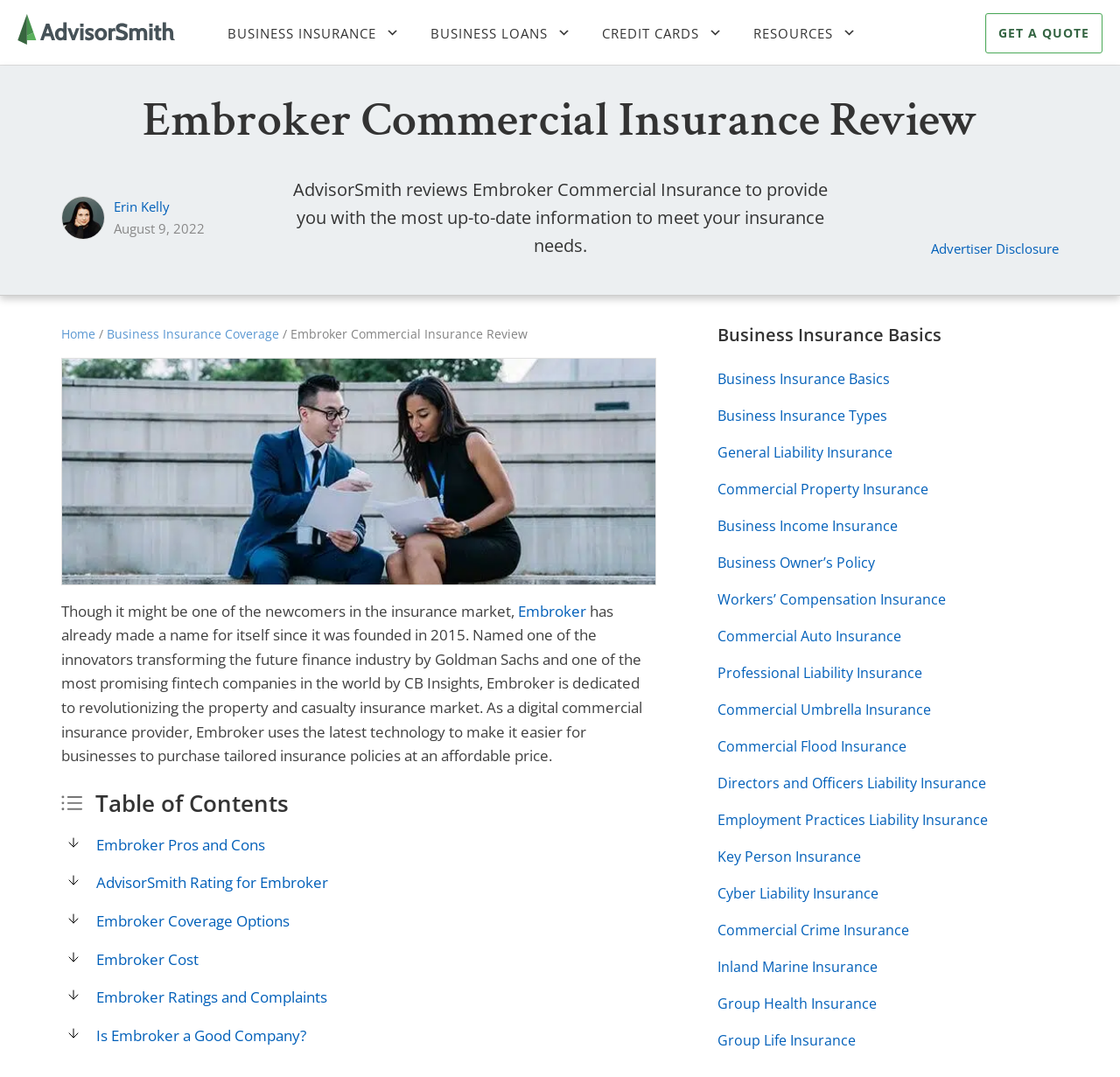Can you show the bounding box coordinates of the region to click on to complete the task described in the instruction: "Read Embroker reviews"?

[0.055, 0.558, 0.462, 0.576]